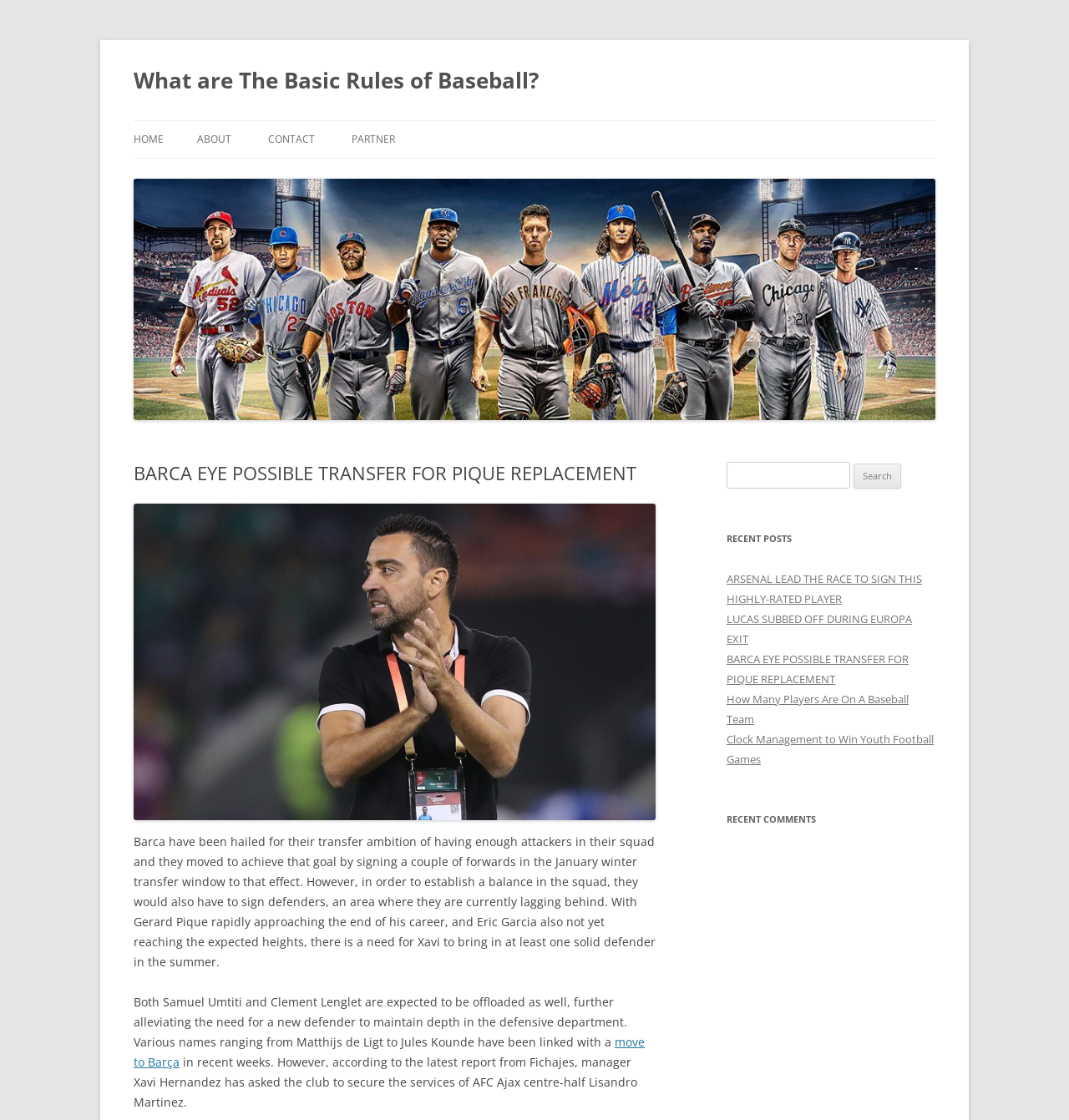Indicate the bounding box coordinates of the element that must be clicked to execute the instruction: "Click on 'What are The Basic Rules of Baseball?'". The coordinates should be given as four float numbers between 0 and 1, i.e., [left, top, right, bottom].

[0.125, 0.054, 0.504, 0.089]